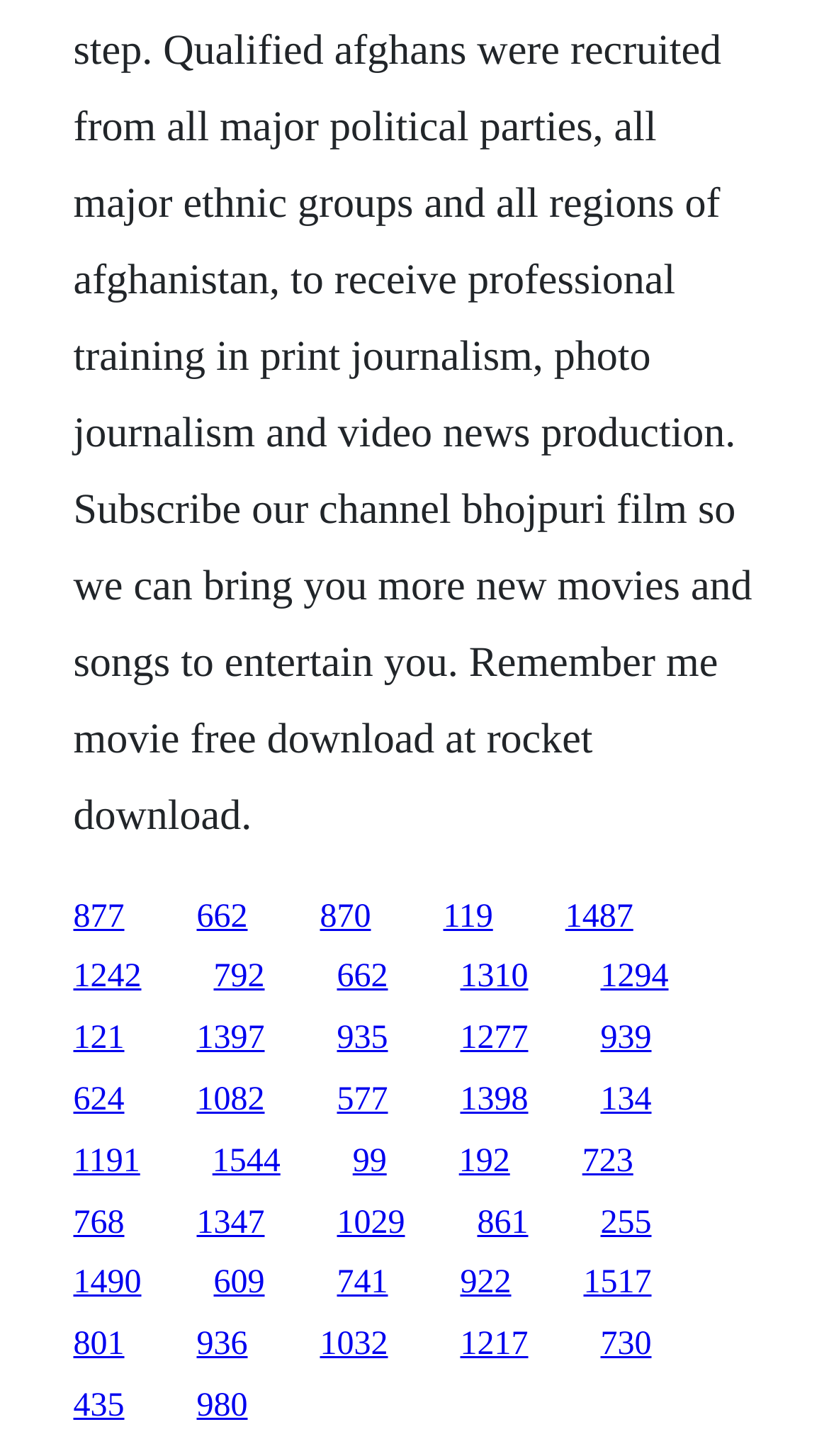Please identify the coordinates of the bounding box for the clickable region that will accomplish this instruction: "click the first link".

[0.088, 0.617, 0.15, 0.642]